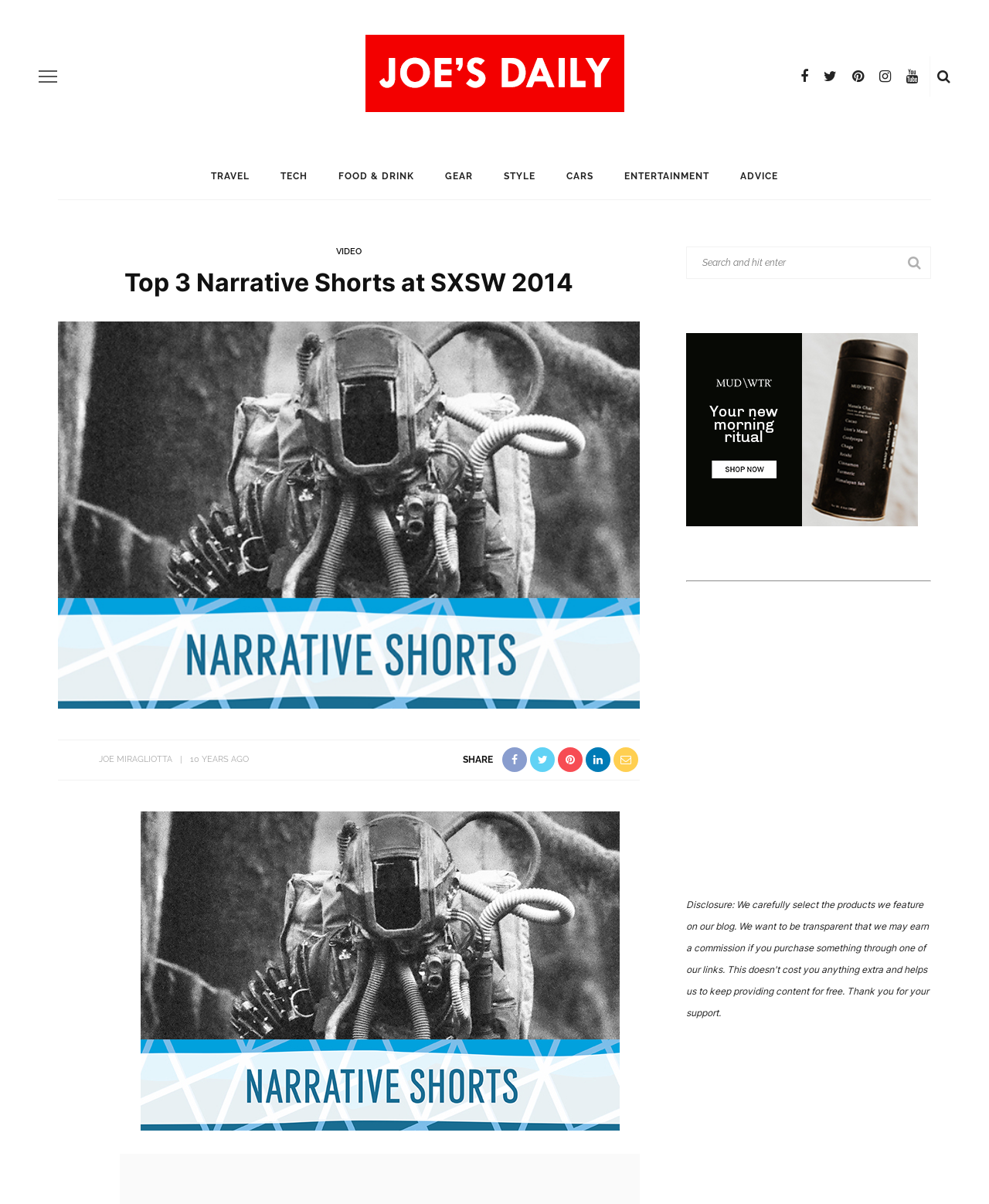Produce a meticulous description of the webpage.

The webpage is about the top 3 narrative shorts from SXSW 2014. At the top left, there is an "off canvas button" link. To the right of it, there are several social media links, including Facebook, Twitter, and Instagram, represented by their respective icons. 

Below these icons, there is a header section with a link to "Joe's Daily" and an image of the logo. Underneath, there are several category links, including "TRAVEL", "TECH", "FOOD & DRINK", and others, arranged horizontally.

The main content of the page is divided into two sections. On the left, there is a header section with the title "Top 3 Narrative Shorts at SXSW 2014" and a subheading "Narrative Shorts - SXSW 2014" with an image below it. There is also an image of Joe Miragliotta and a link to his name.

On the right, there is a section with a "10 YEARS AGO" label, a "SHARE" button, and several social media links. Below this section, there is a large image of the narrative shorts.

At the bottom right, there is a search bar with a button and a link to an unknown page. There is also a horizontal separator line and another link with an image below it.